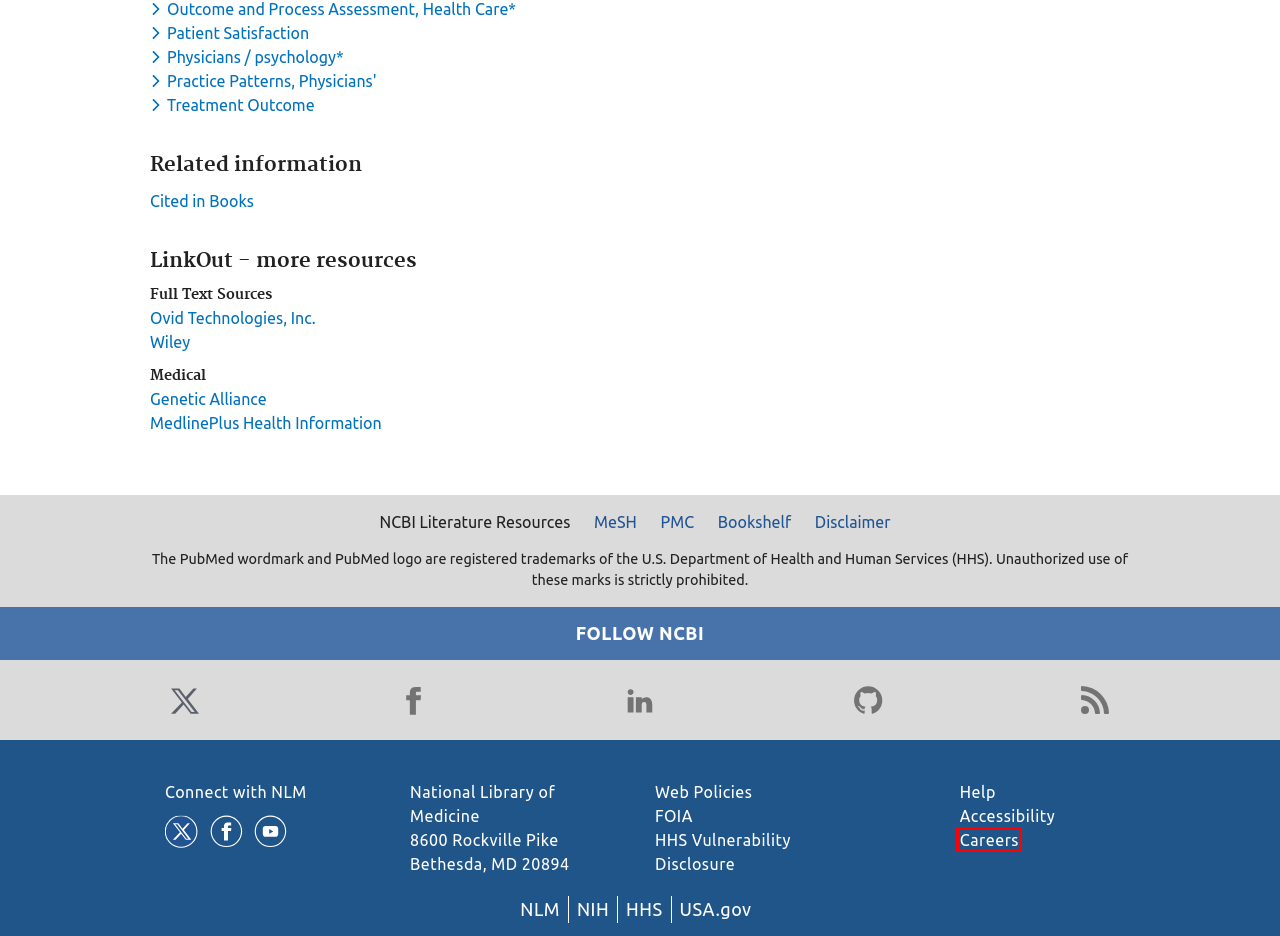Review the webpage screenshot and focus on the UI element within the red bounding box. Select the best-matching webpage description for the new webpage that follows after clicking the highlighted element. Here are the candidates:
A. Careers @ NLM
B. NCBI Insights - News about NCBI resources and events
C. Books - NCBI
D. NCBI - National Center for Biotechnology Information/NLM/NIH · GitHub
E. Connect with NLM
F. Home - Books - NCBI
G. Home - MeSH - NCBI
H. Home - PMC - NCBI

A